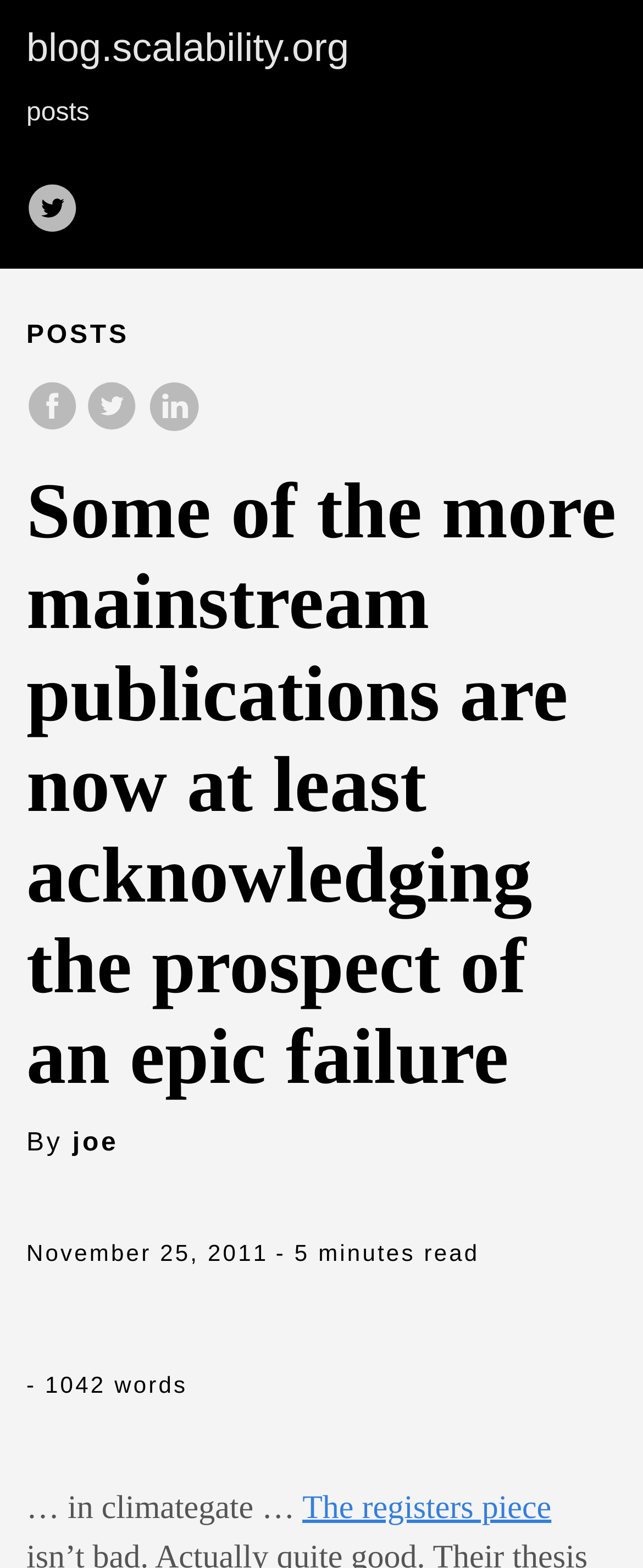Please determine the heading text of this webpage.

Some of the more mainstream publications are now at least acknowledging the prospect of an epic failure